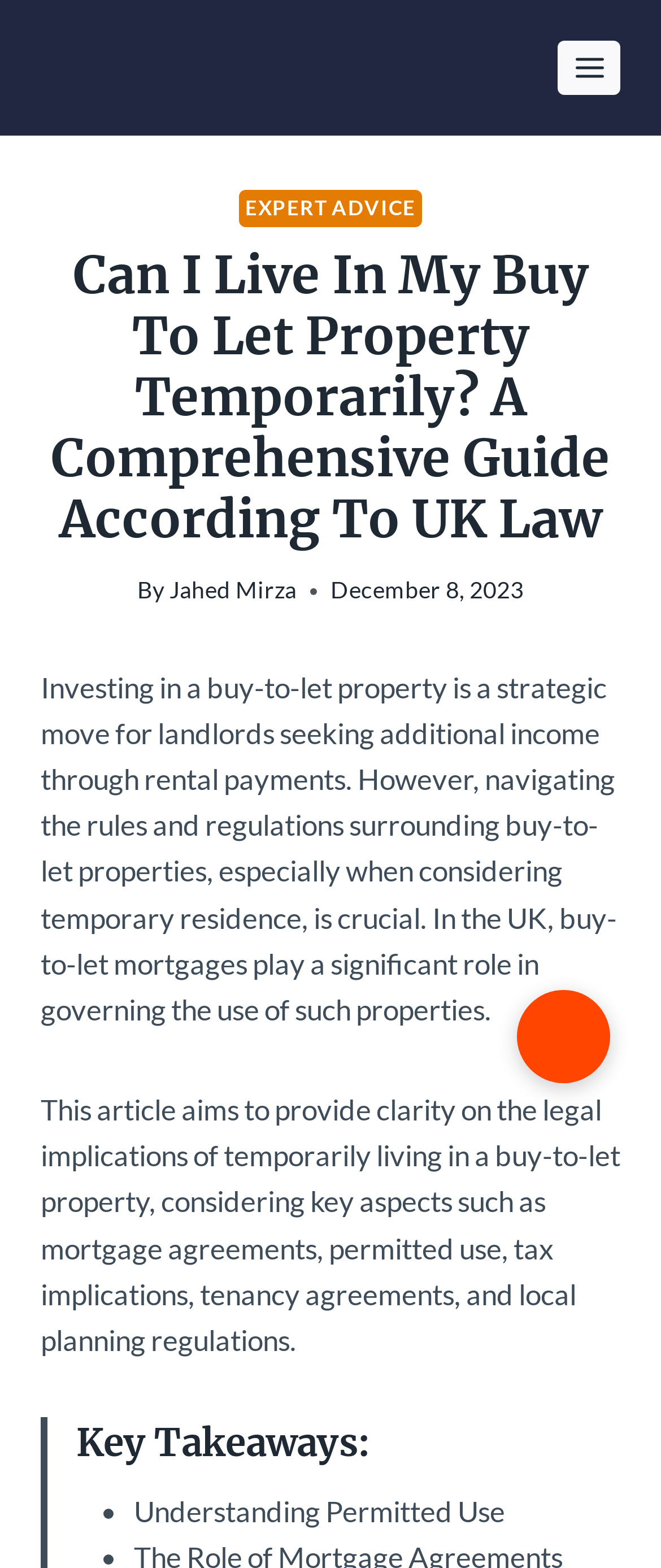Based on the element description: "Fungi Academy", identify the bounding box coordinates for this UI element. The coordinates must be four float numbers between 0 and 1, listed as [left, top, right, bottom].

None